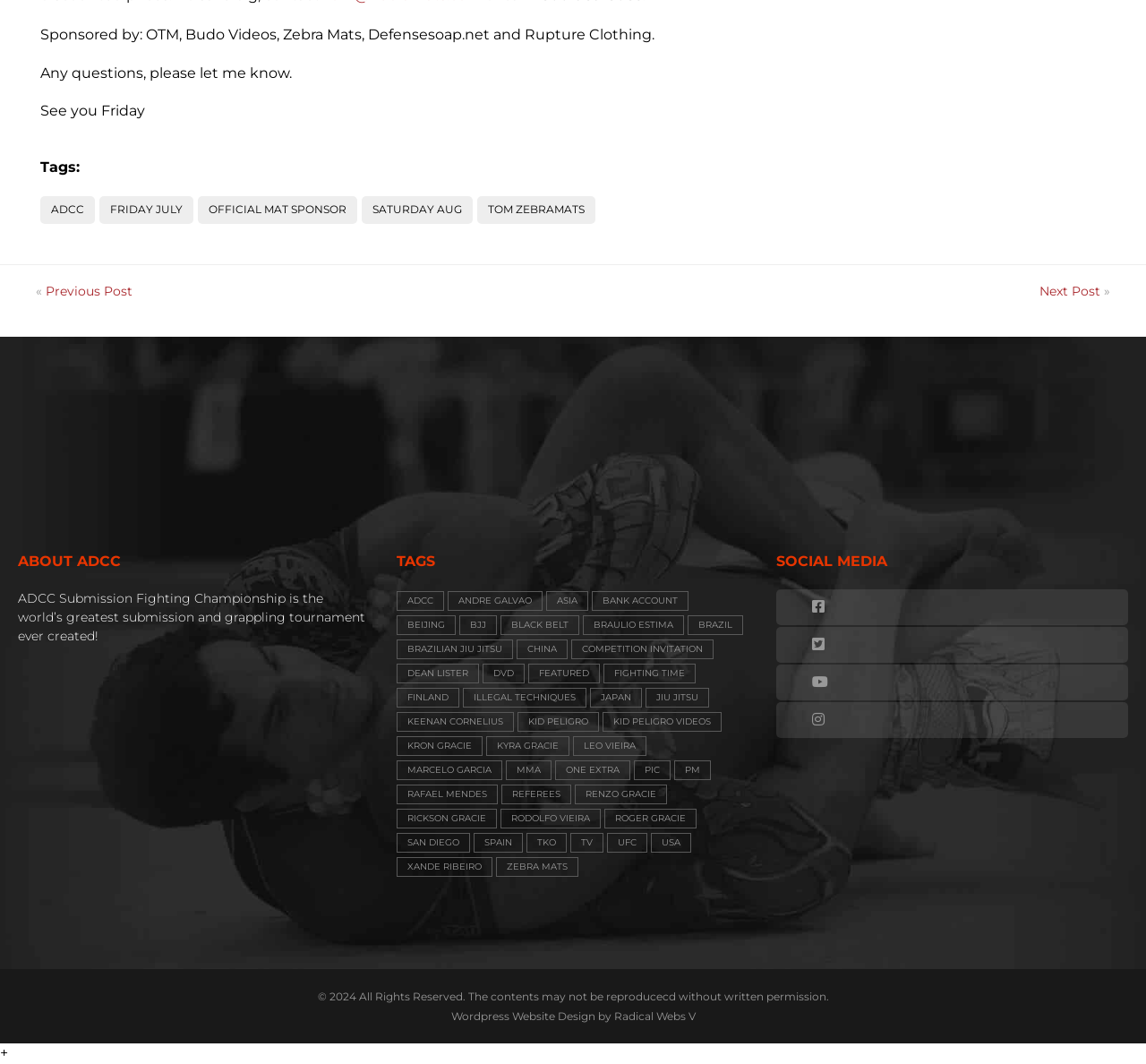What is the purpose of the 'TAGS' section? From the image, respond with a single word or brief phrase.

To categorize posts